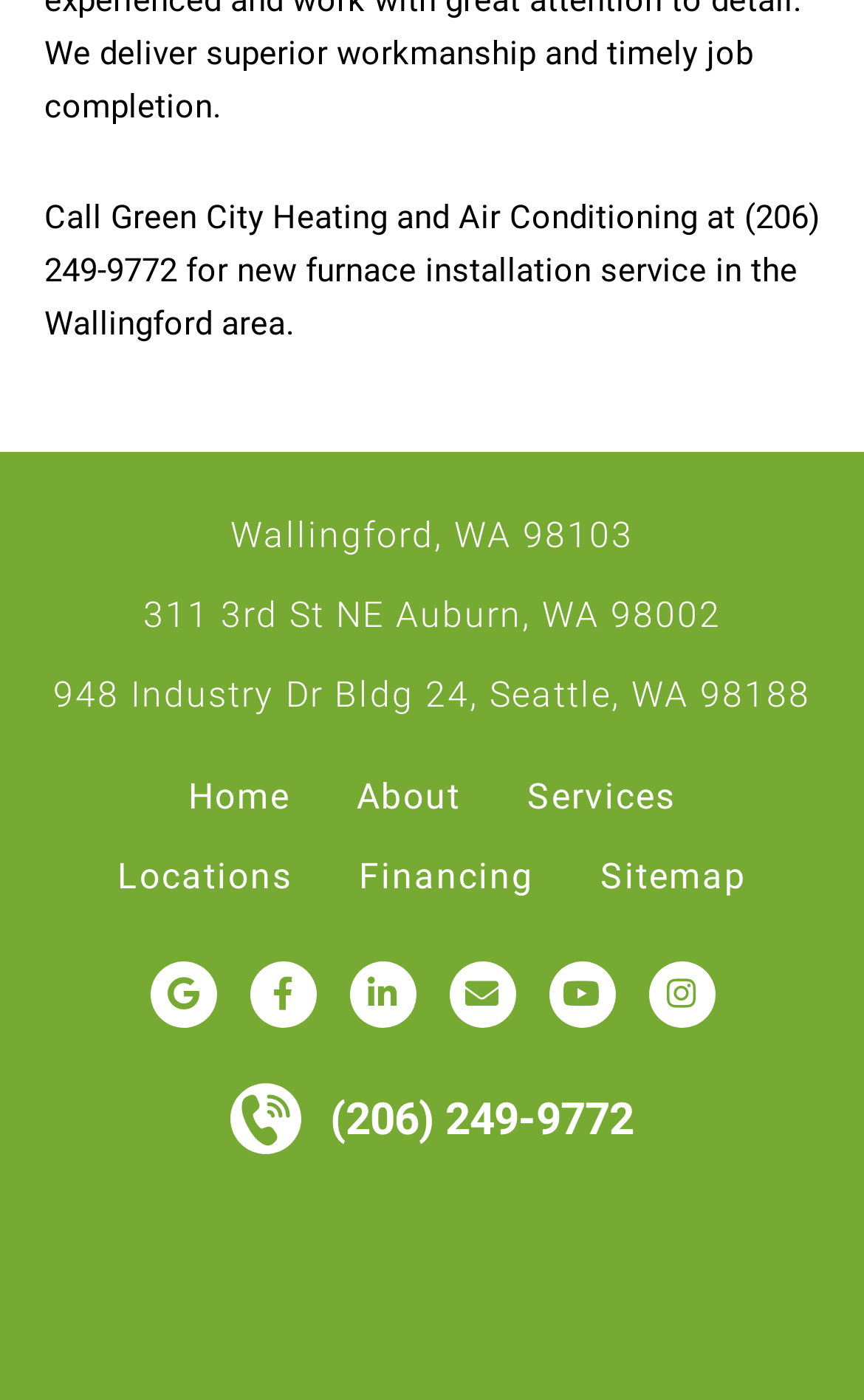What is the phone number for Green City Heating and Air Conditioning?
Based on the screenshot, give a detailed explanation to answer the question.

The phone number can be found in the top section of the webpage, where it is written in static text '(206) 249-9772' and also as a link at the bottom of the page.